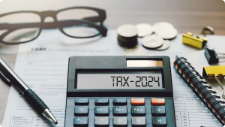Please examine the image and provide a detailed answer to the question: What is the purpose of the eyeglasses?

The pair of eyeglasses surrounding the calculator suggests that the individual or professional is carefully scrutinizing documents, likely tax-related documents, to ensure accuracy and attention to detail.